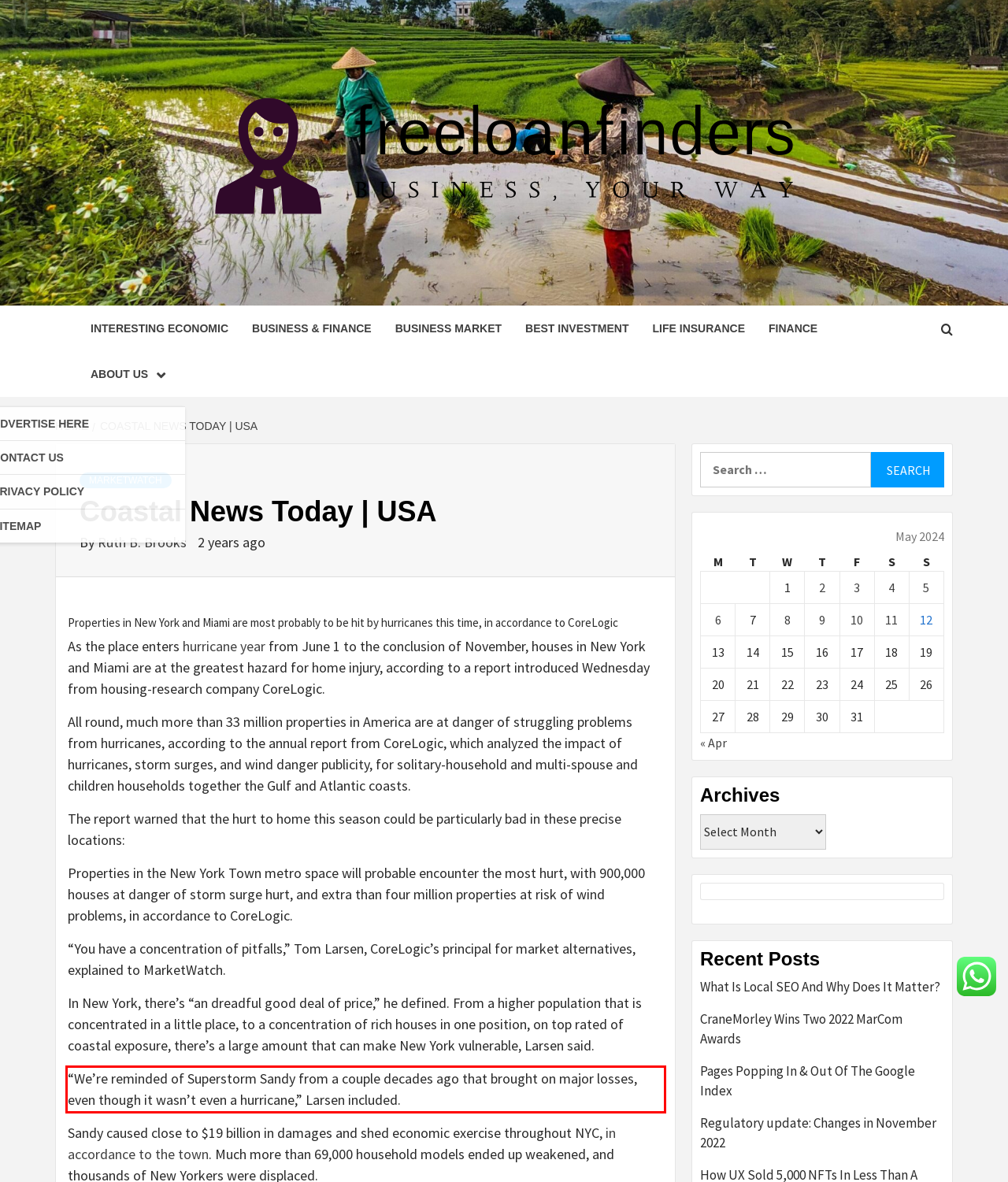Within the provided webpage screenshot, find the red rectangle bounding box and perform OCR to obtain the text content.

“We’re reminded of Superstorm Sandy from a couple decades ago that brought on major losses, even though it wasn’t even a hurricane,” Larsen included.